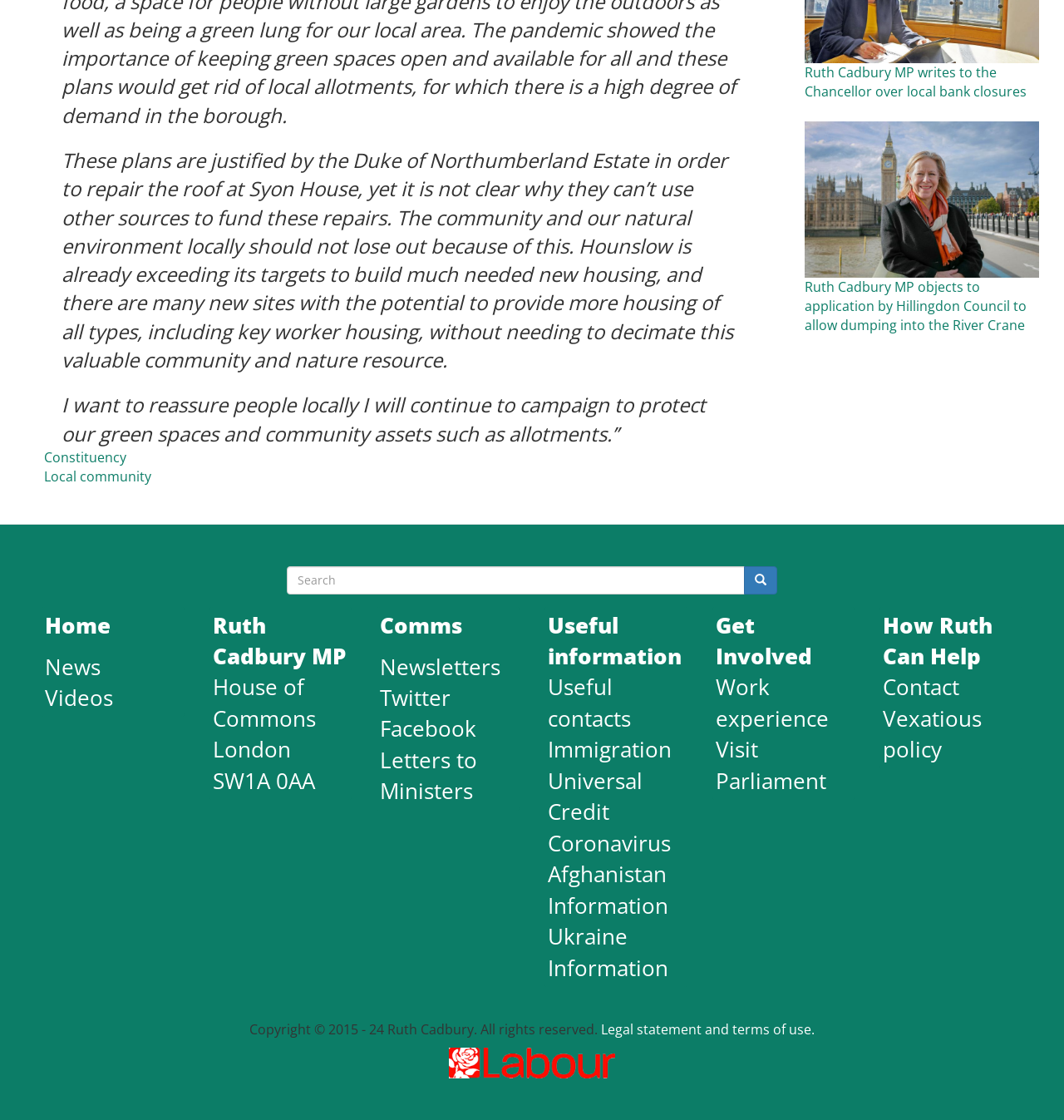Determine the bounding box coordinates of the area to click in order to meet this instruction: "Click M2SYS".

None